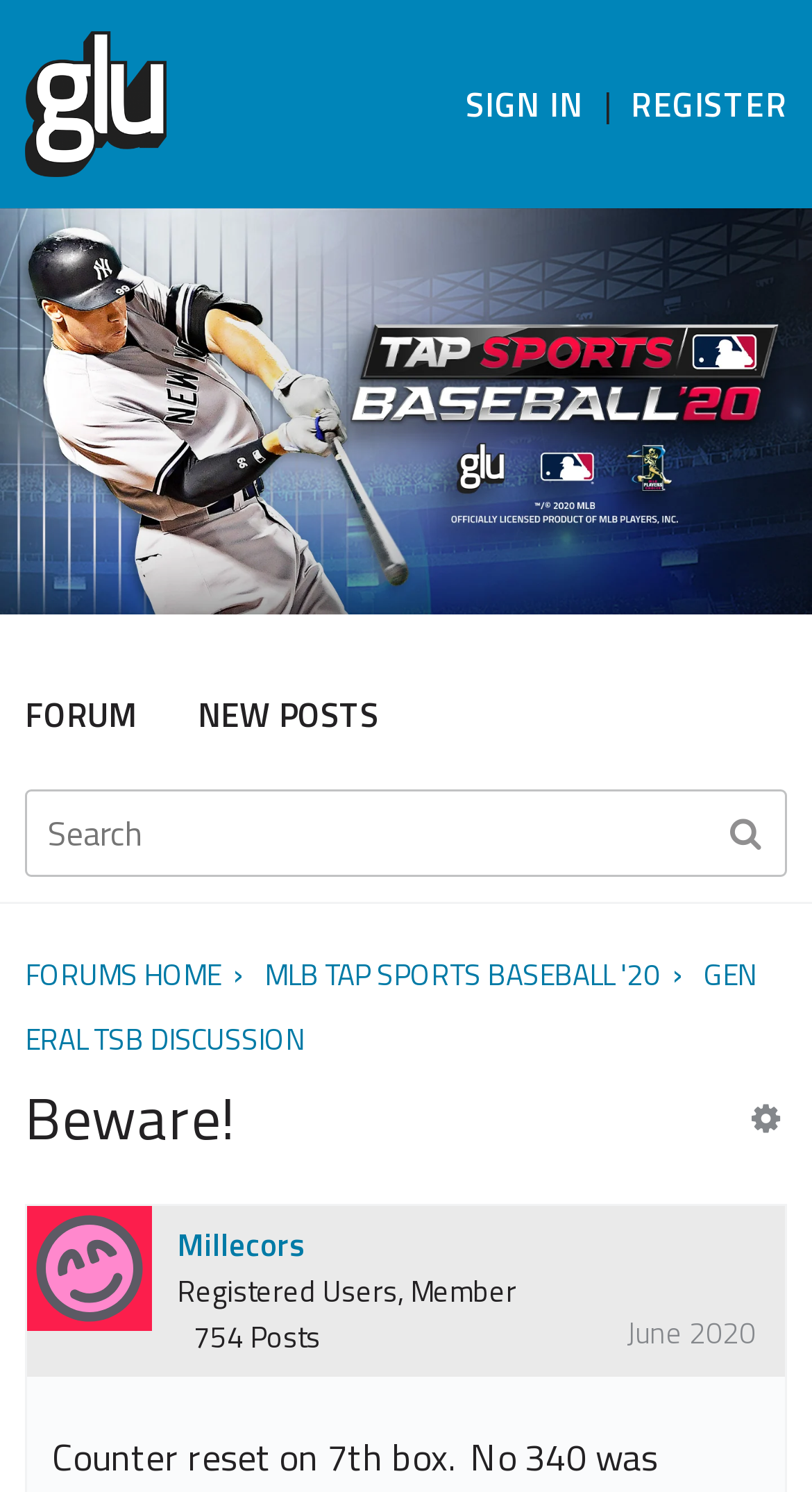Using the element description: "Register", determine the bounding box coordinates. The coordinates should be in the format [left, top, right, bottom], with values between 0 and 1.

[0.777, 0.049, 0.969, 0.091]